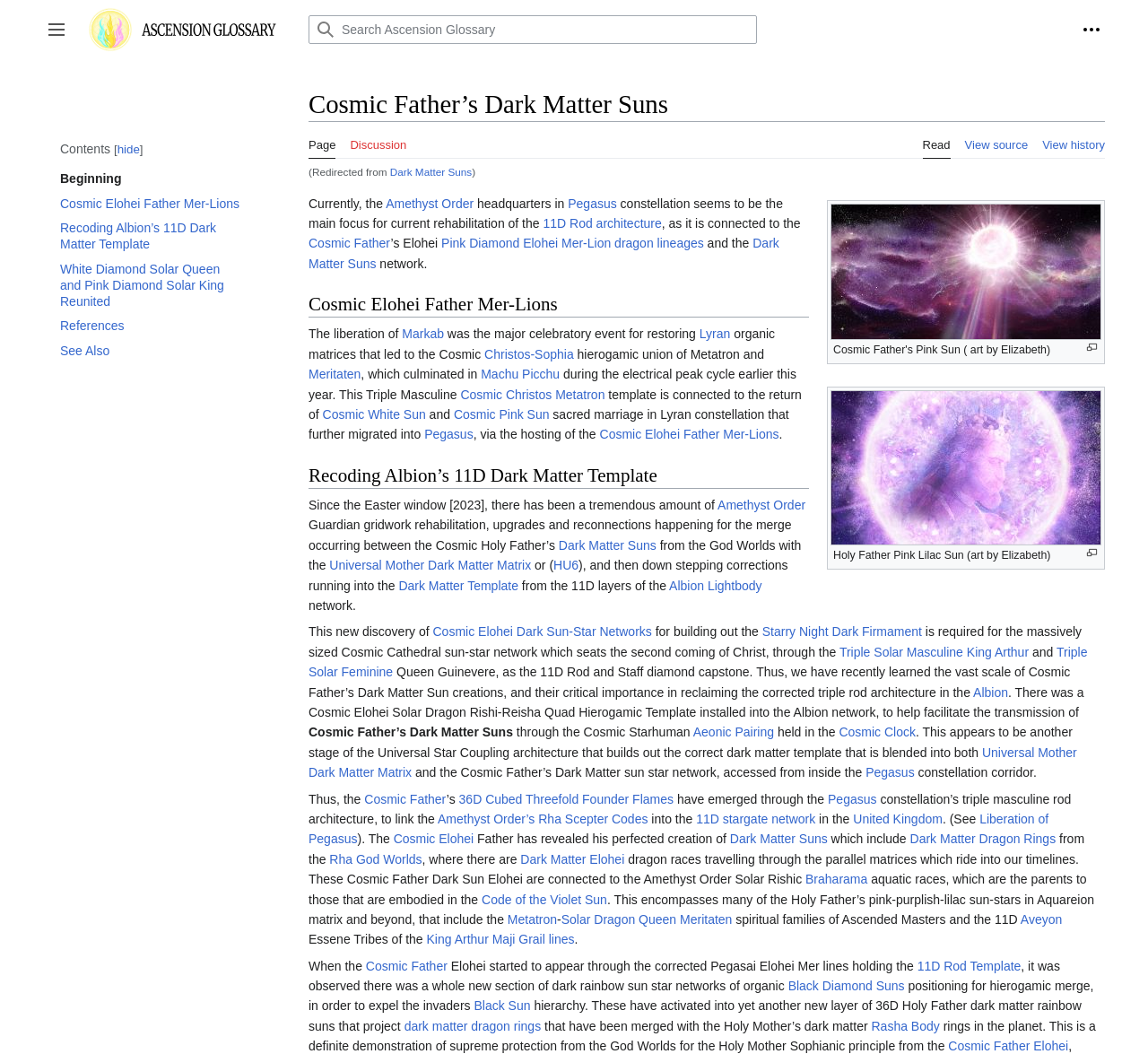What is the name of the constellation mentioned in the webpage? Look at the image and give a one-word or short phrase answer.

Pegasus